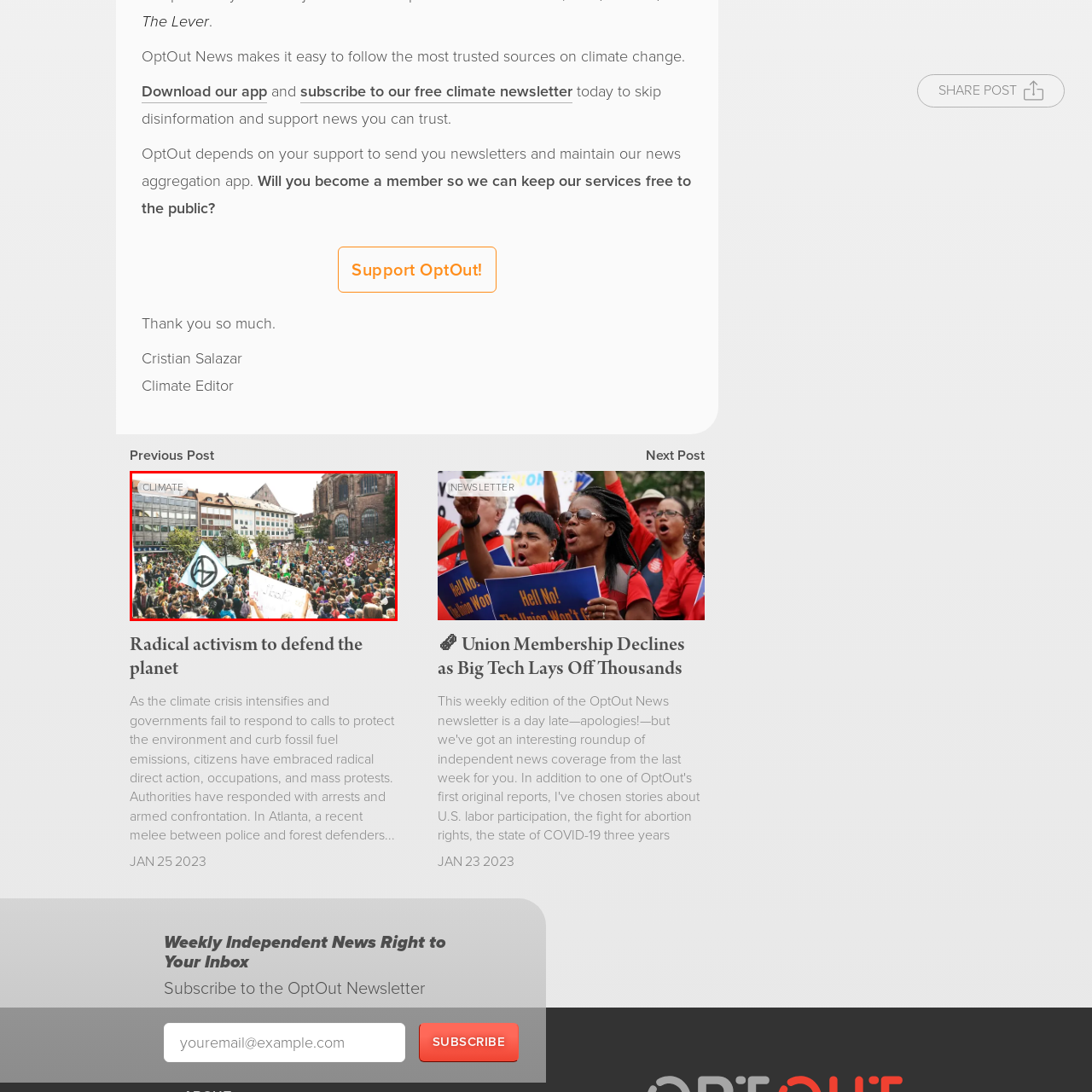Inspect the image within the red box and provide a detailed and thorough answer to the following question: What type of architecture is visible in the background?

The surrounding architecture in the image displays a blend of historical and modern designs, suggesting that the protest is taking place in a vibrant urban setting with a mix of old and new buildings.